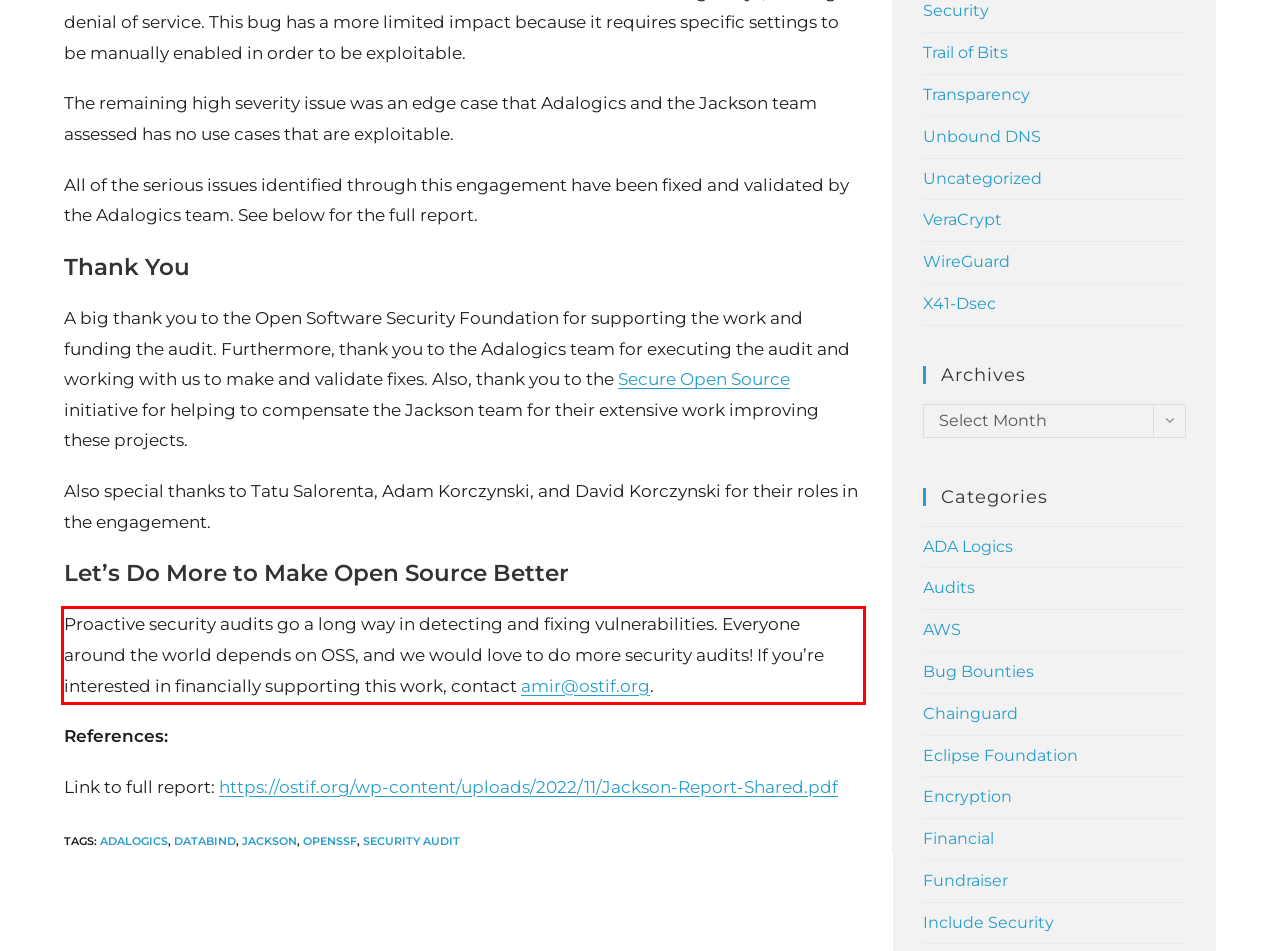By examining the provided screenshot of a webpage, recognize the text within the red bounding box and generate its text content.

Proactive security audits go a long way in detecting and fixing vulnerabilities. Everyone around the world depends on OSS, and we would love to do more security audits! If you’re interested in financially supporting this work, contact amir@ostif.org.